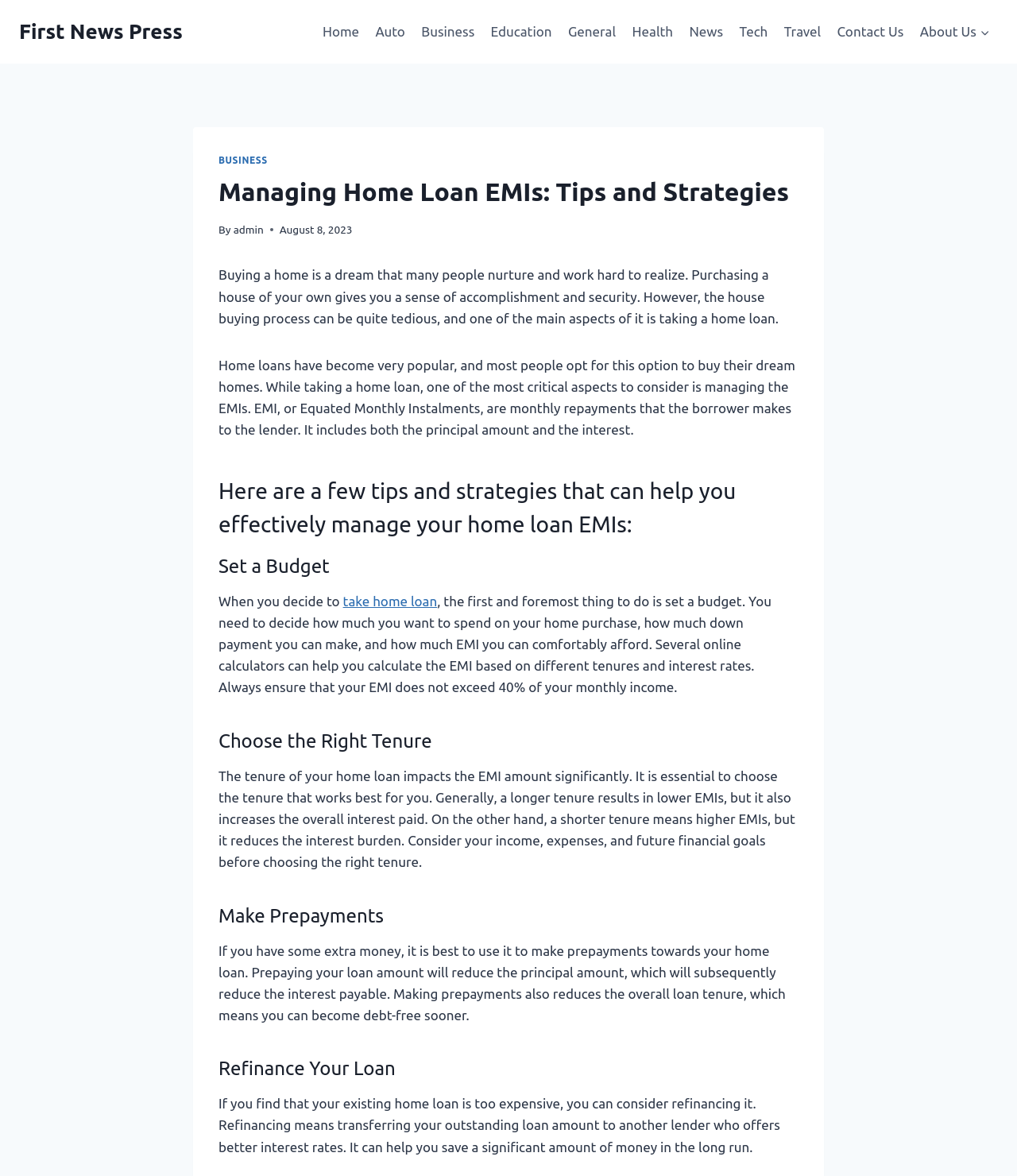Respond to the following query with just one word or a short phrase: 
What is the recommended percentage of monthly income for EMI?

40%